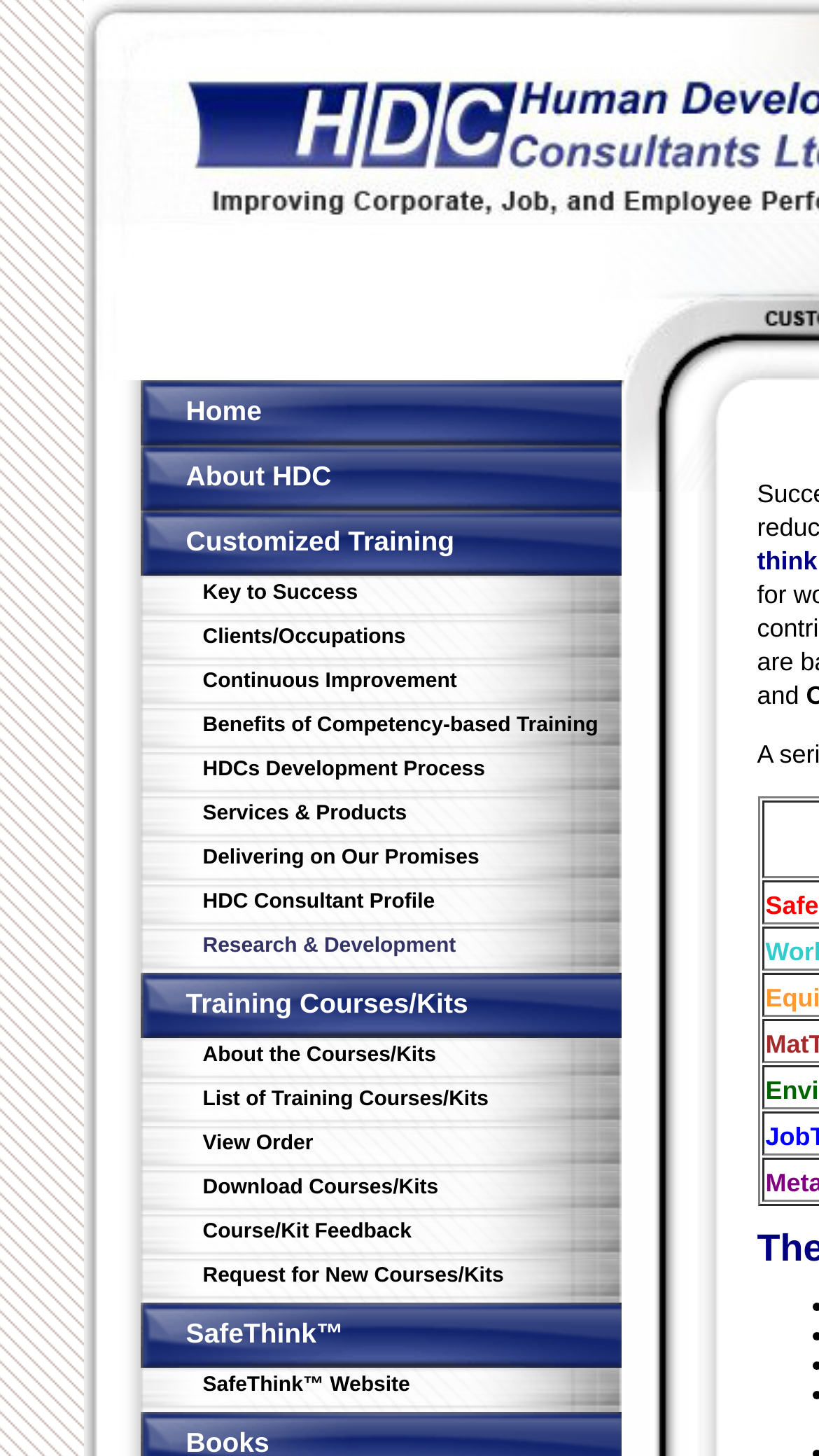Please indicate the bounding box coordinates of the element's region to be clicked to achieve the instruction: "View Research & Development". Provide the coordinates as four float numbers between 0 and 1, i.e., [left, top, right, bottom].

[0.247, 0.642, 0.557, 0.658]